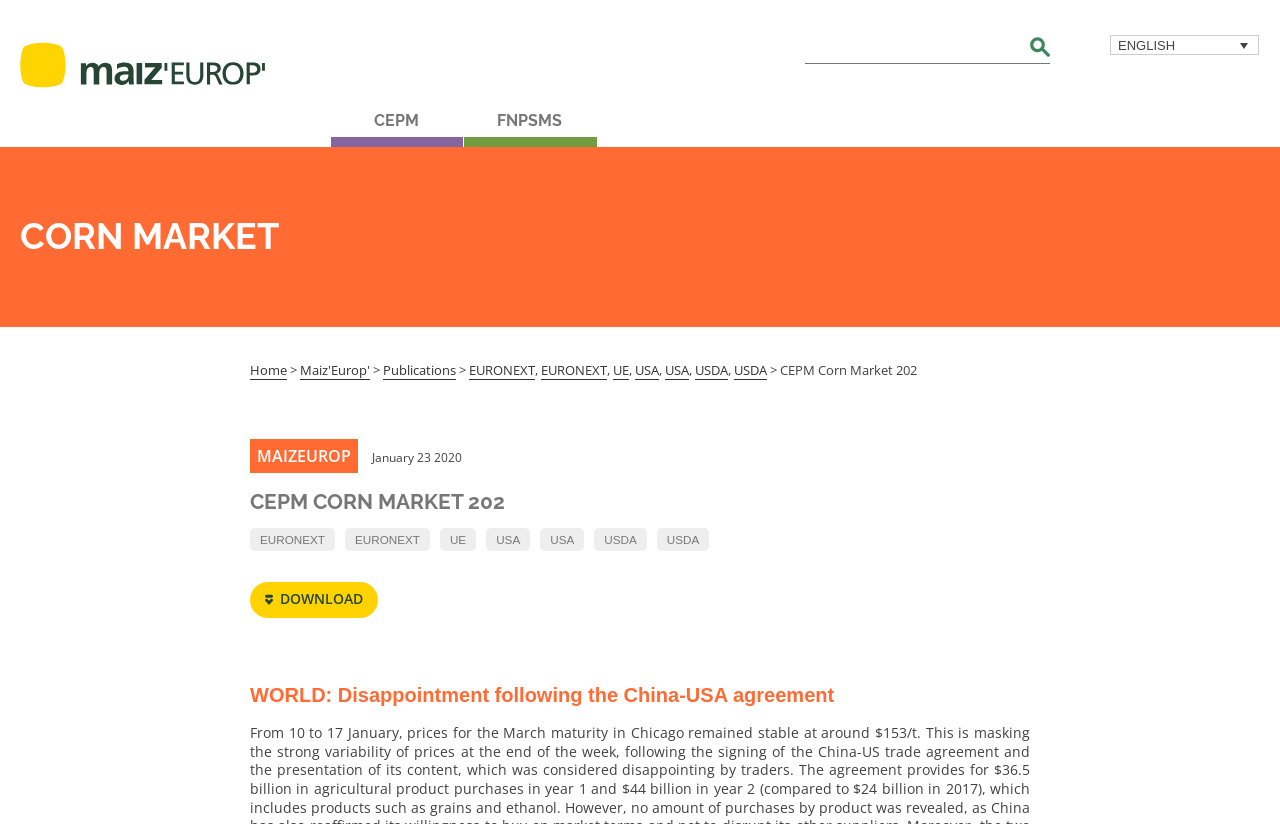What is the topic of the article?
Refer to the image and provide a detailed answer to the question.

I found the answer by looking at the heading 'WORLD: Disappointment following the China-USA agreement' which suggests that the topic of the article is about the disappointment following the China-USA agreement.